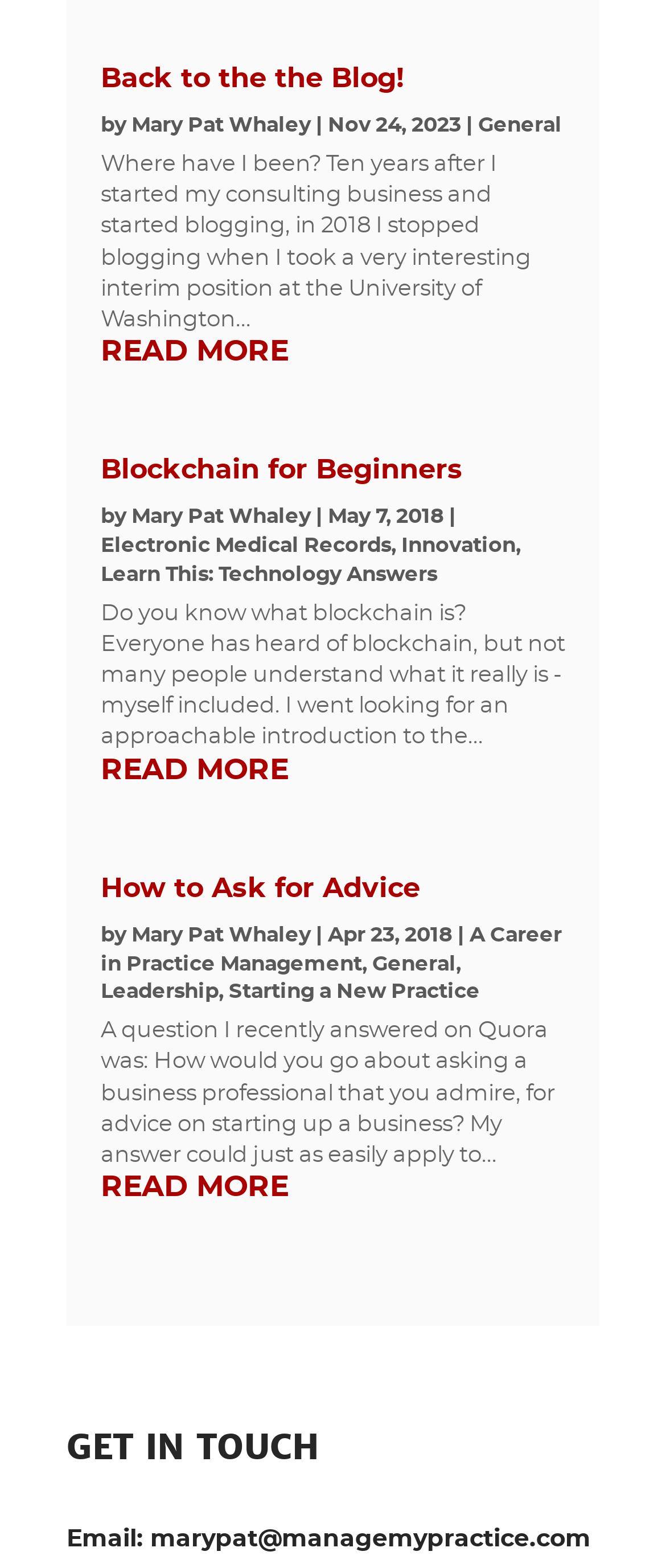Find and provide the bounding box coordinates for the UI element described with: "Learn This: Technology Answers".

[0.151, 0.359, 0.656, 0.373]